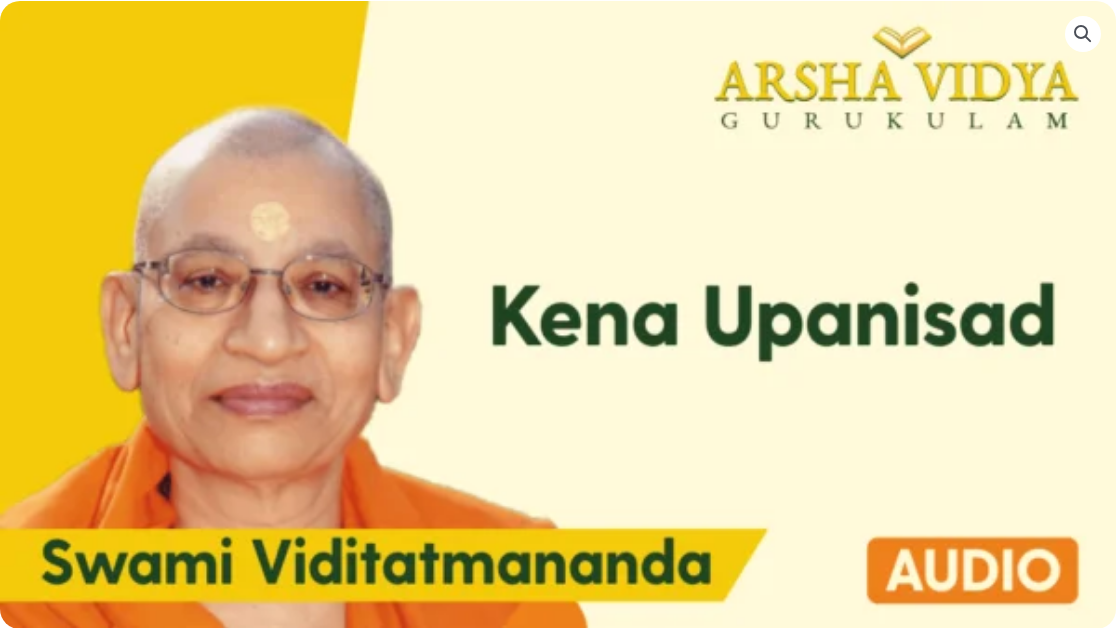Is there an indication of an audio component?
Look at the image and respond with a one-word or short phrase answer.

Yes